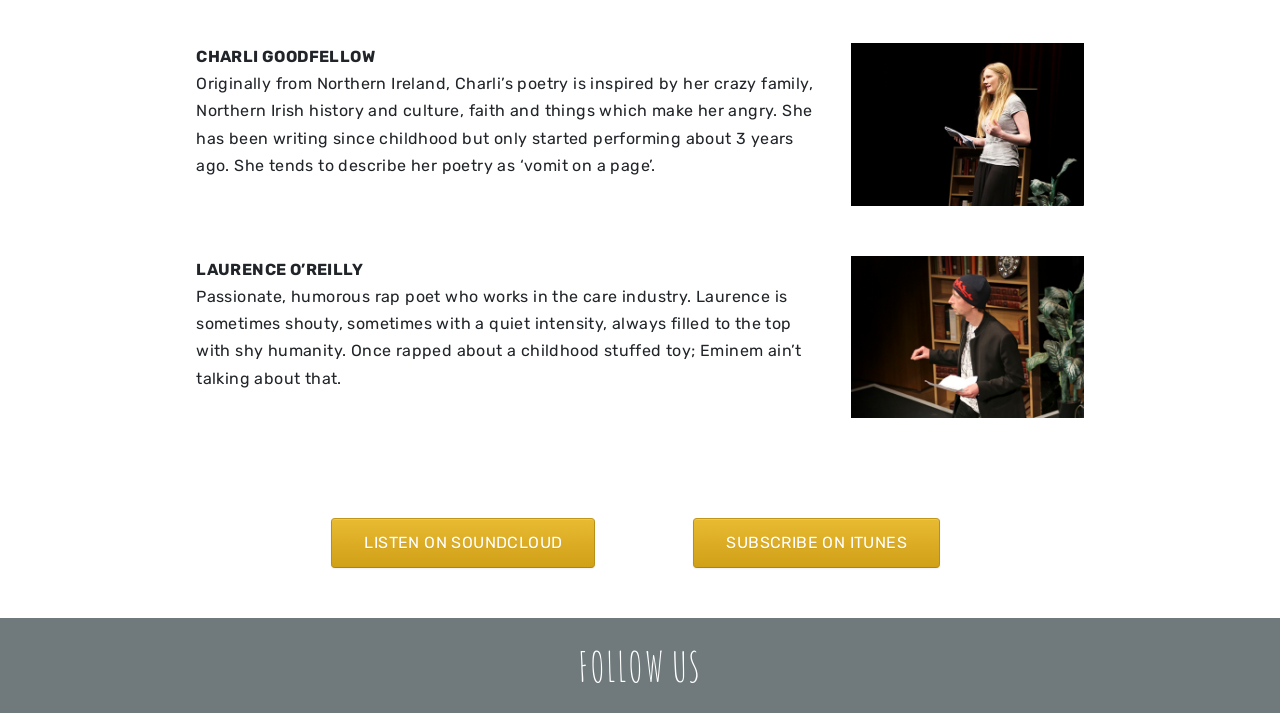Refer to the image and provide an in-depth answer to the question: 
What is the profession of Laurence O'Reilly?

According to the StaticText element with the OCR text 'Passionate, humorous rap poet who works in the care industry.', Laurence O'Reilly works in the care industry.